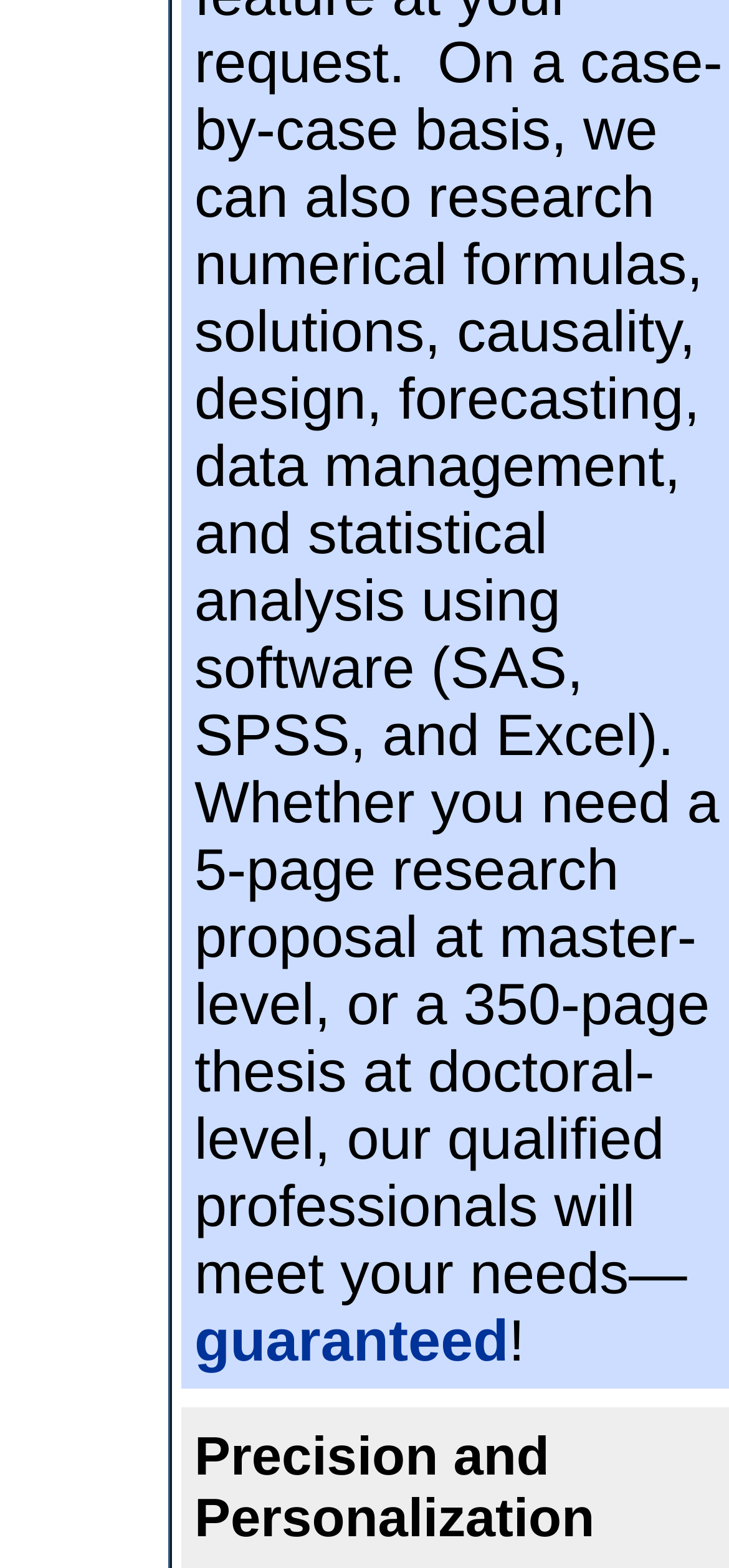Ascertain the bounding box coordinates for the UI element detailed here: "guaranteed". The coordinates should be provided as [left, top, right, bottom] with each value being a float between 0 and 1.

[0.267, 0.834, 0.698, 0.876]